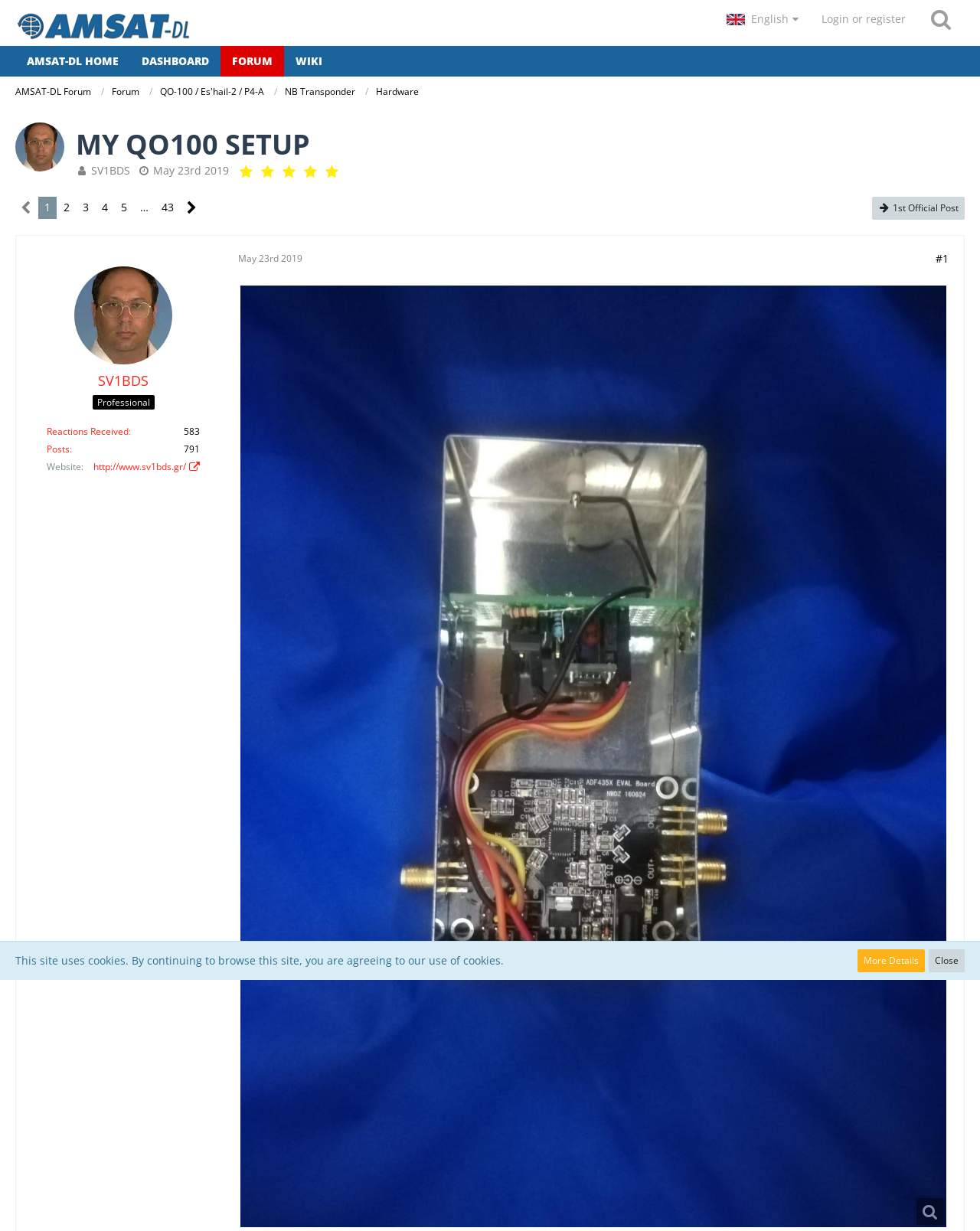What is the username of the post author?
Look at the screenshot and respond with a single word or phrase.

SV1BDS